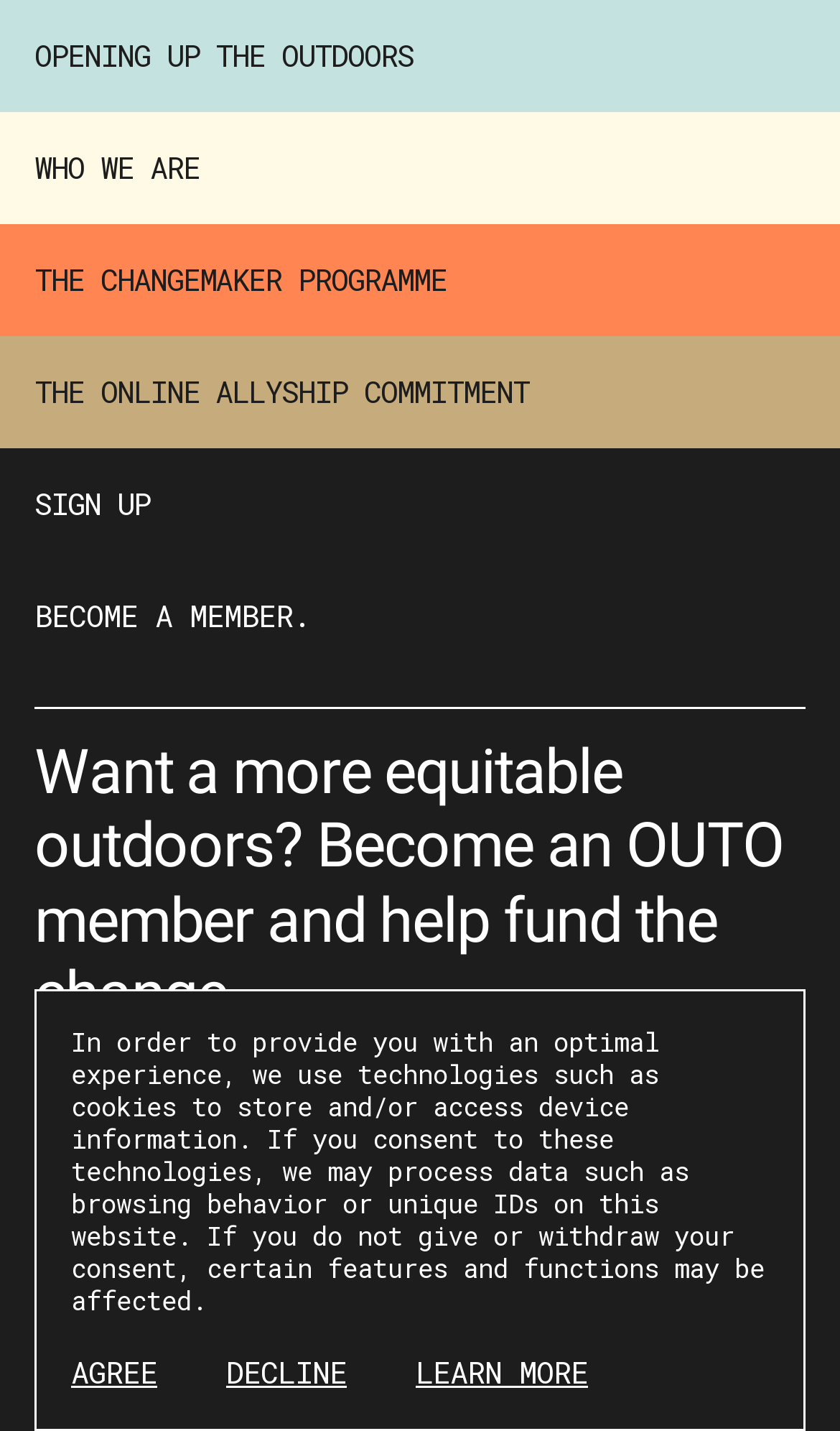What is the purpose of the Changemaker Programme?
Look at the image and answer with only one word or phrase.

Not specified